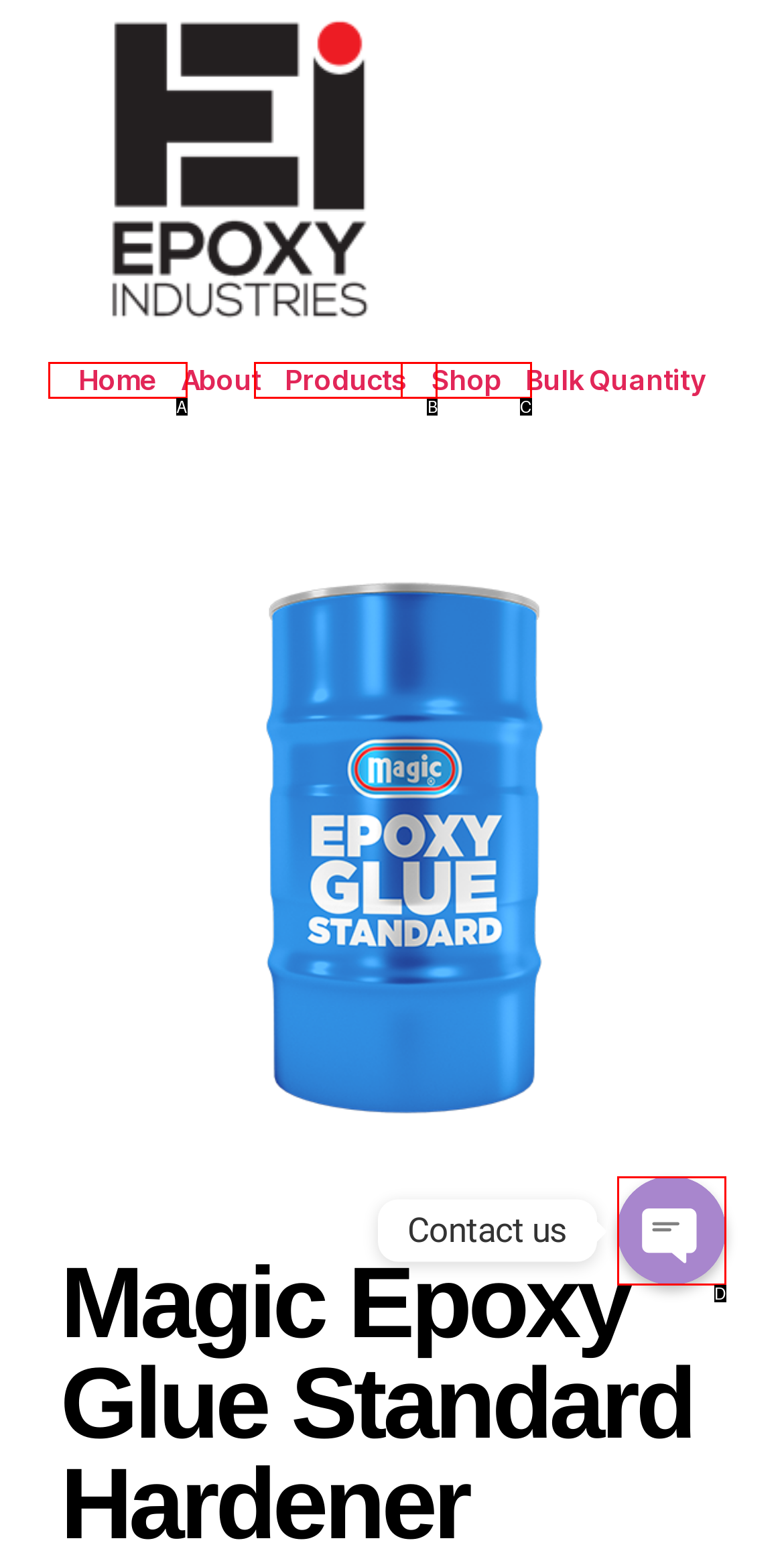From the options shown, which one fits the description: Home? Respond with the appropriate letter.

A